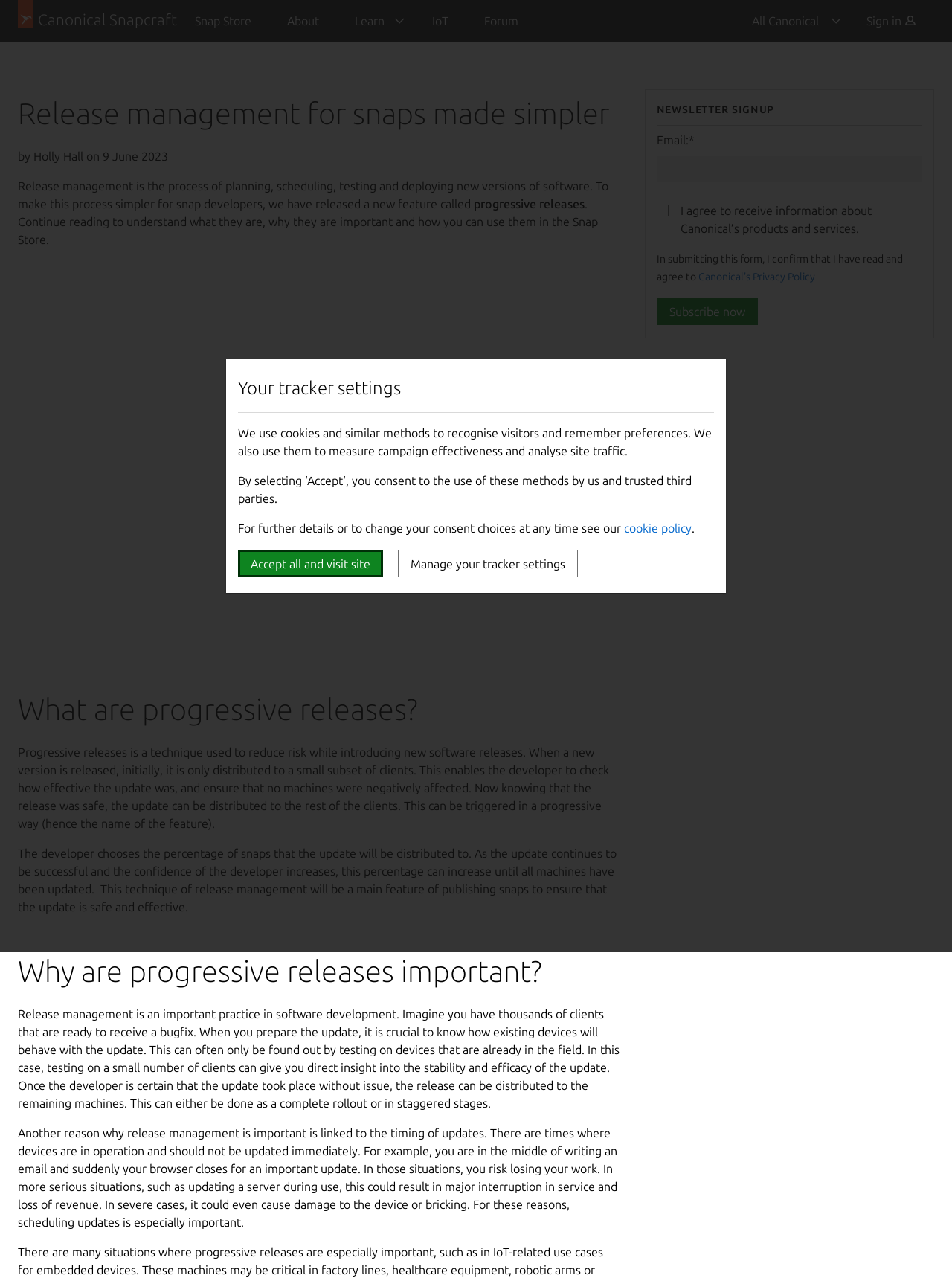Find the bounding box coordinates for the area you need to click to carry out the instruction: "Click on Snap Store". The coordinates should be four float numbers between 0 and 1, indicated as [left, top, right, bottom].

[0.186, 0.0, 0.283, 0.033]